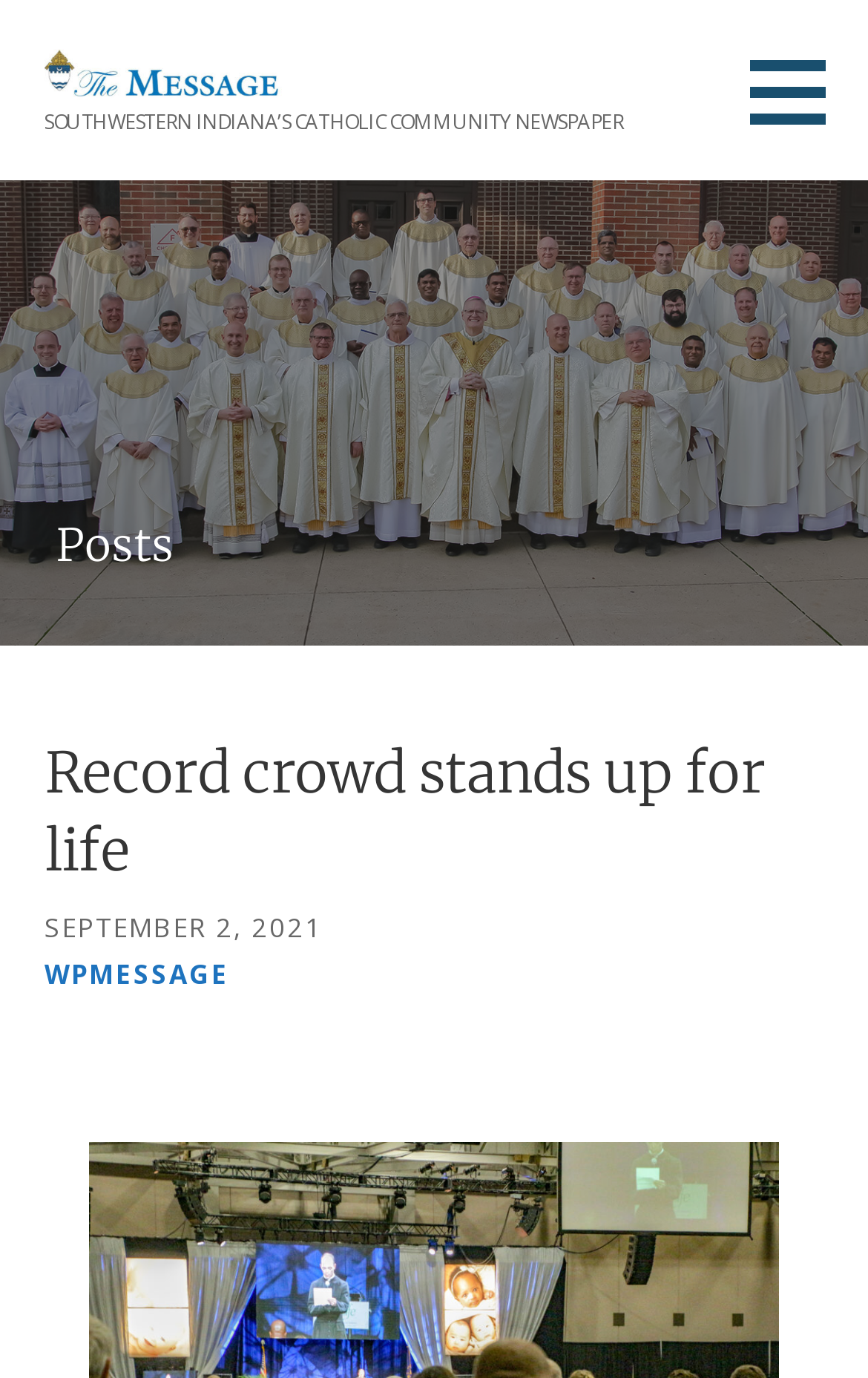Find and generate the main title of the webpage.

Record crowd stands up for life